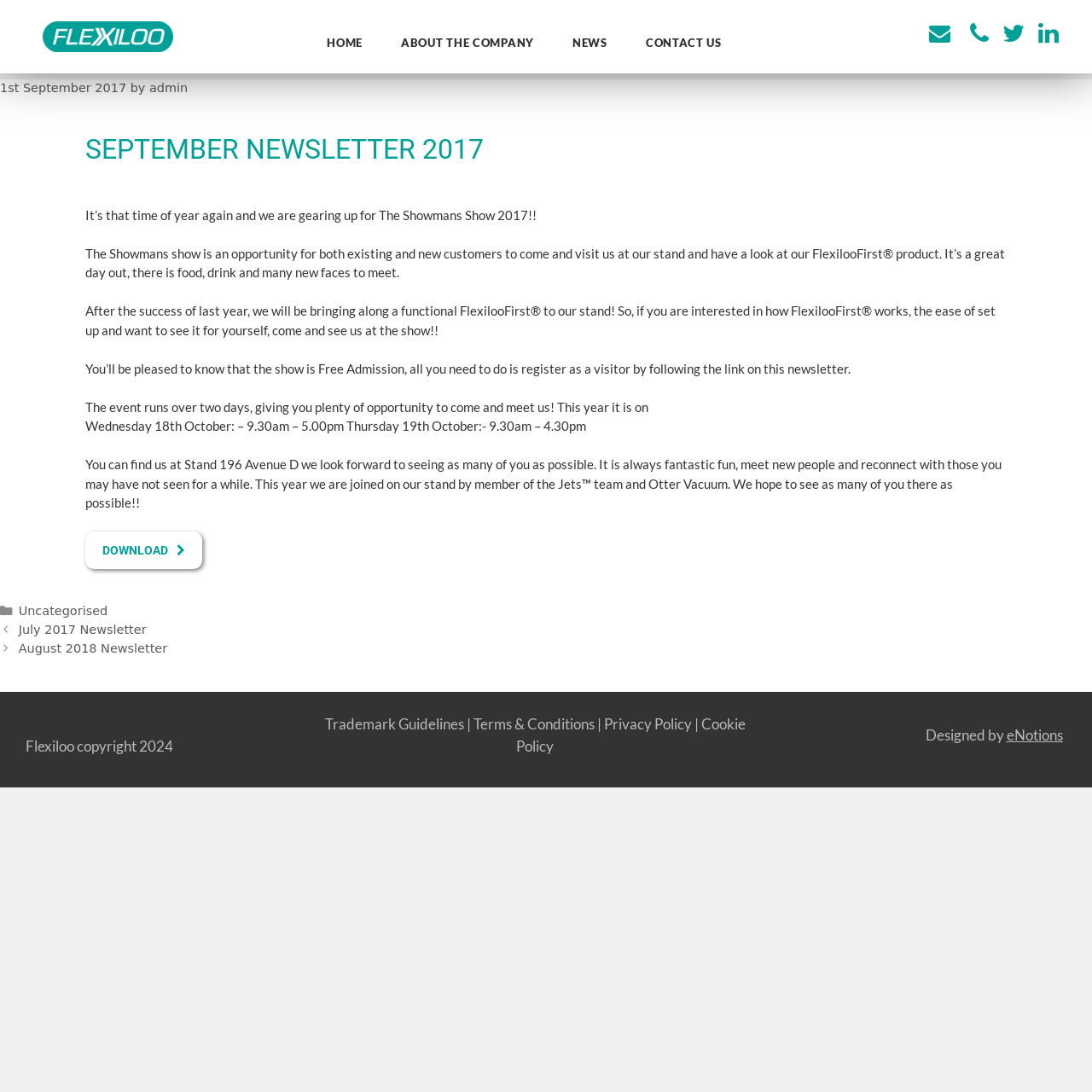Please find the bounding box coordinates for the clickable element needed to perform this instruction: "Click on the HOME link".

[0.284, 0.023, 0.348, 0.055]